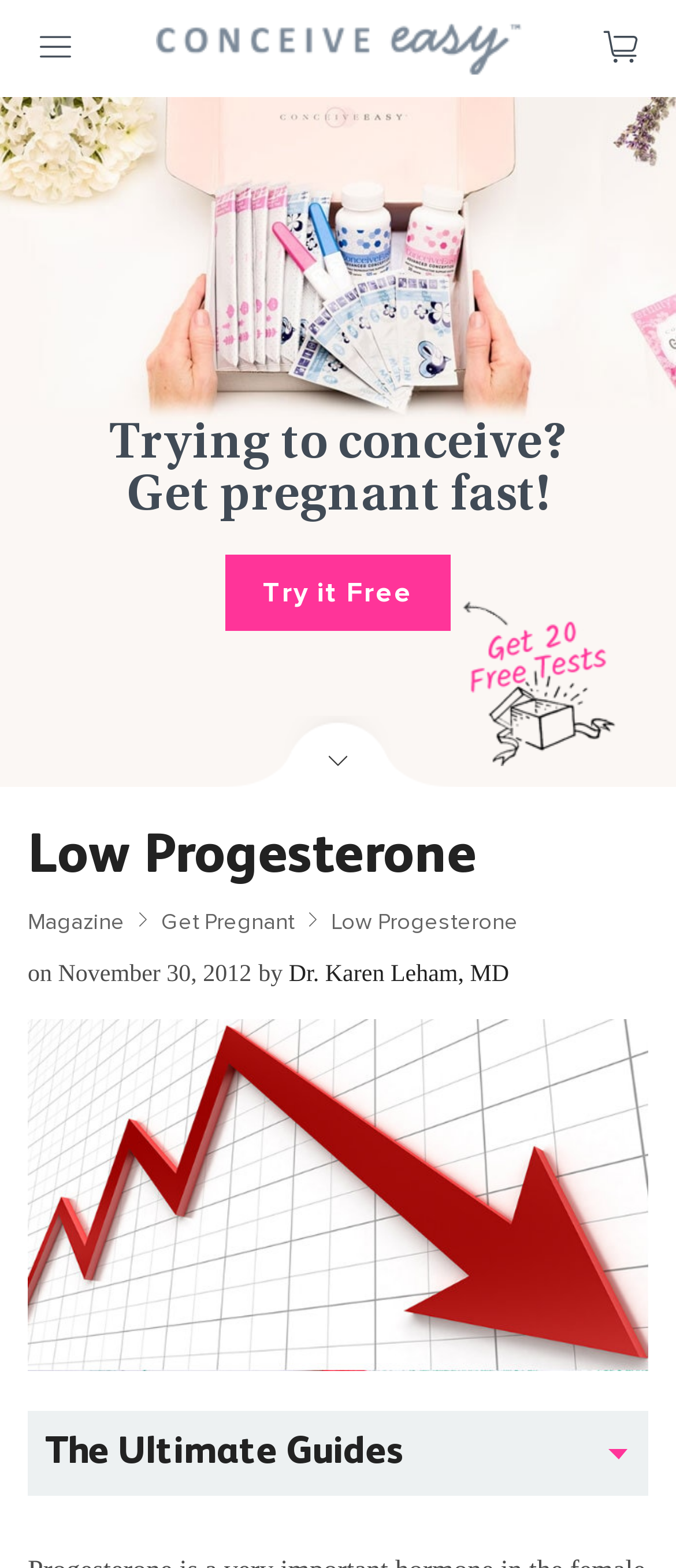Generate a comprehensive caption for the webpage you are viewing.

The webpage is about Low Progesterone and ConceiveEasy TTC Kit. At the top, there is a banner with a top menu that spans the entire width of the page. Within the banner, there are a few elements, including a button on the left, a link to ConceiveEasy with an accompanying image, and a link to CART on the right.

Below the banner, there is a main article section that occupies most of the page. It starts with a heading that reads "Trying to conceive? Get pregnant fast!" which is centered and takes up about a third of the page's width. Below the heading, there are two links, one that says "Try it Free" and another that is not labeled.

Further down, there is a section with a heading that reads "Low Progesterone". This section is divided into several parts, including links to "Magazine" and "Get Pregnant", as well as some text that indicates the article was posted on November 30, 2012, by Dr. Karen Leham, MD. There is also a large image related to Low Progesterone that takes up most of the width of the page.

To the right of the main article section, there is a sidebar with a heading that reads "The Ultimate Guides".